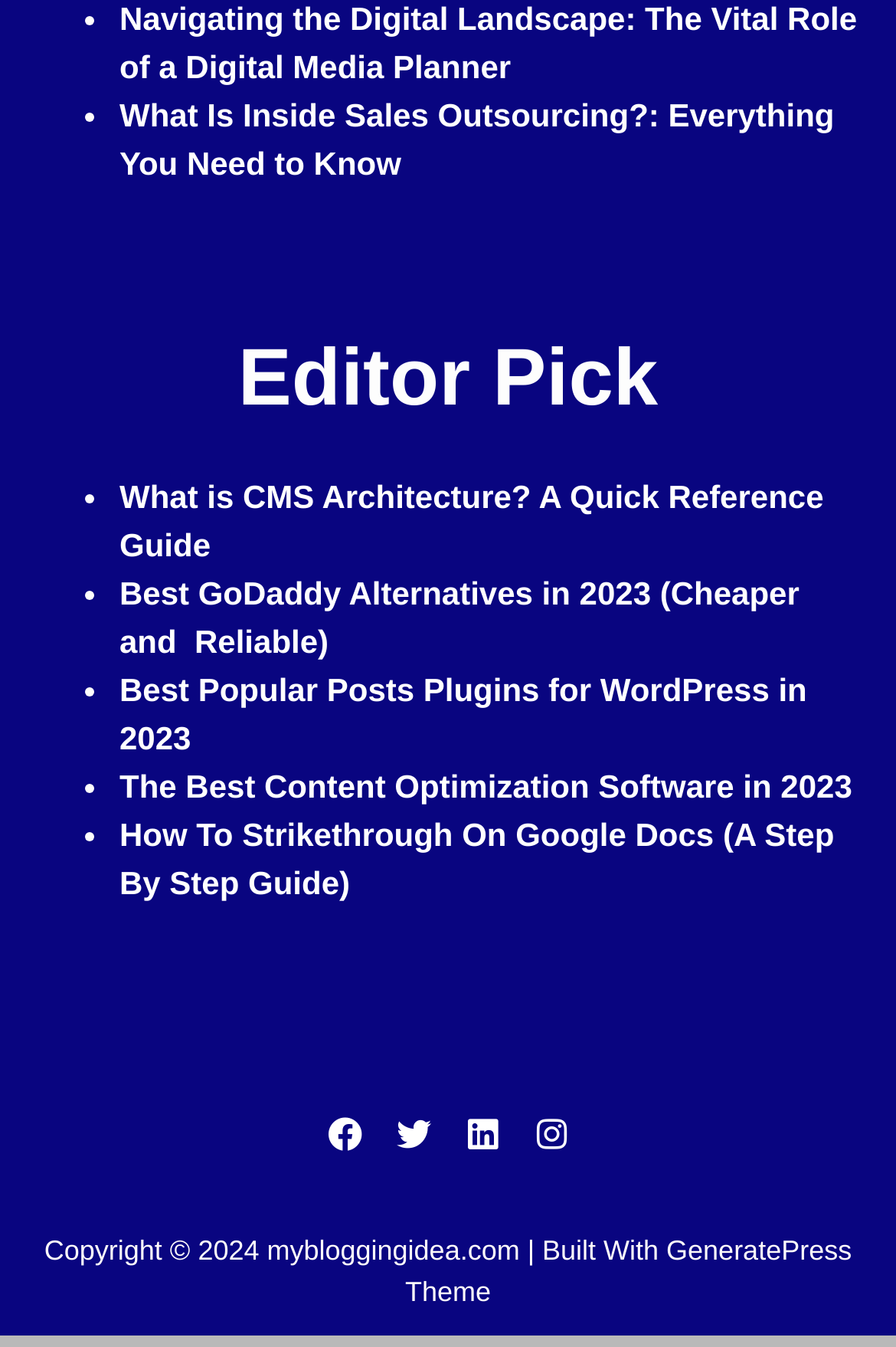Locate the UI element described by Linkedin in the provided webpage screenshot. Return the bounding box coordinates in the format (top-left x, top-left y, bottom-right x, bottom-right y), ensuring all values are between 0 and 1.

[0.5, 0.816, 0.577, 0.867]